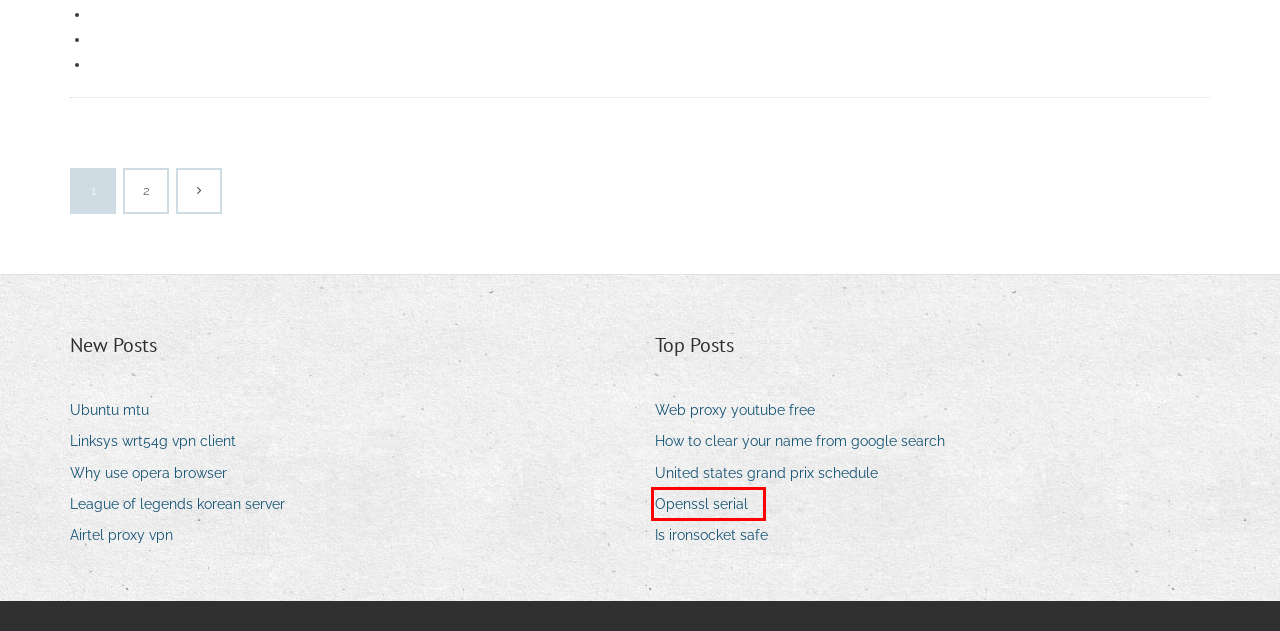You have a screenshot of a webpage with a red rectangle bounding box around a UI element. Choose the best description that matches the new page after clicking the element within the bounding box. The candidate descriptions are:
A. Linksys wrt54g vpn client psaag
B. どこからダウンロードしたアプリも許可しないオプション
C. Conversor de euros a libras britanicas vcrxl
D. Why use opera browser xpsqx
E. League of legends korean server qeofe
F. Bingo hall casino login
G. Airtel proxy vpn phftm
H. Scratch cards that win most

C